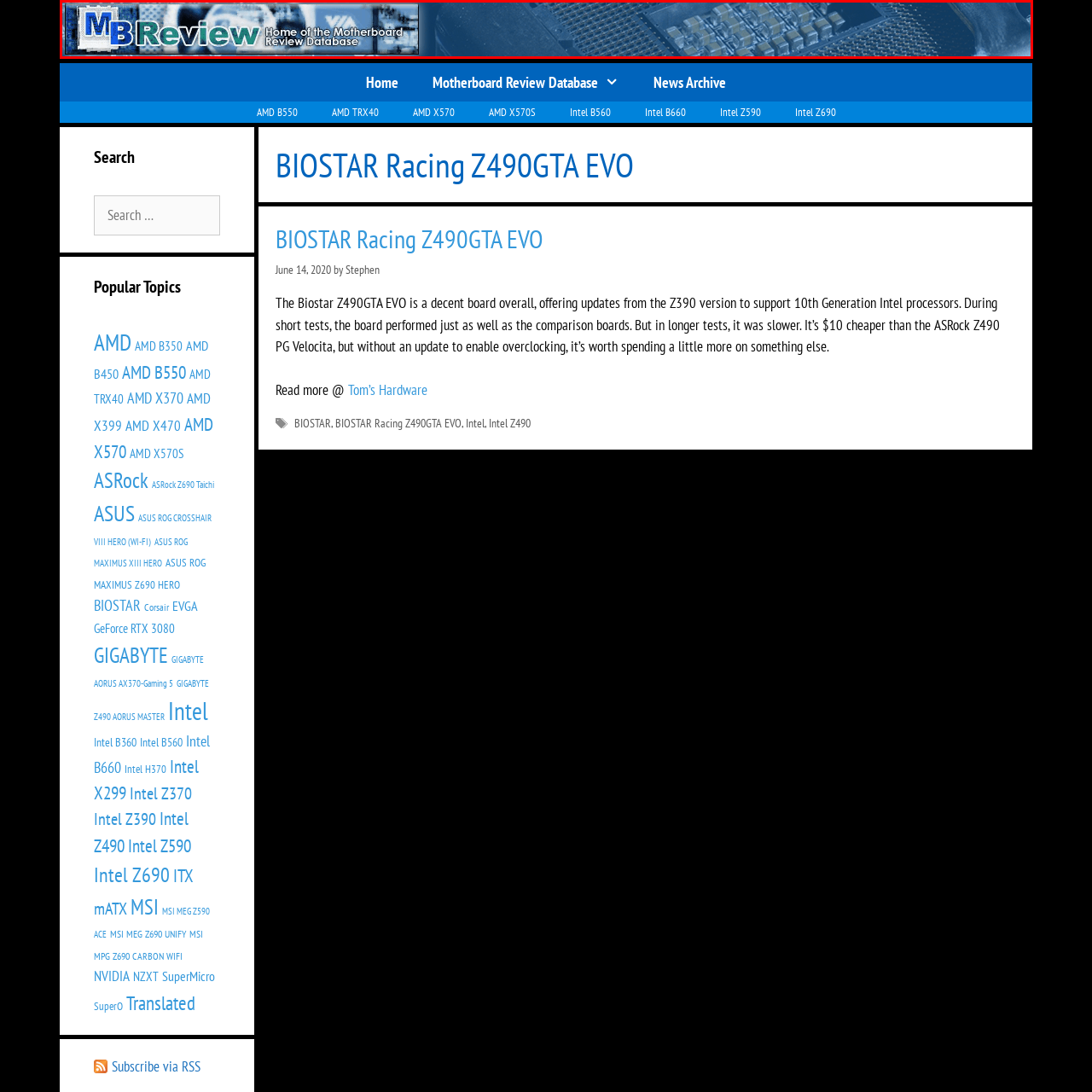Examine the red-bounded region in the image and describe it in detail.

The image features a visually appealing header banner for the article titled "BIOSTAR Racing Z490GTA EVO – Motherboard Review." The banner is designed with a contemporary aesthetic, incorporating shades of blue and elements reminiscent of computer hardware. Prominently displayed is the text "MBReview," indicating the website's focus on motherboard evaluations, accompanied by the tagline "Home of the Motherboard Review Database." This banner sets the stage for readers interested in detailed insights and analyses of motherboard performance, specifically highlighting the Biostar Racing Z490GTA EVO model. The combination of graphic elements and text encapsulates the site's commitment to providing comprehensive reviews in the motherboard niche.